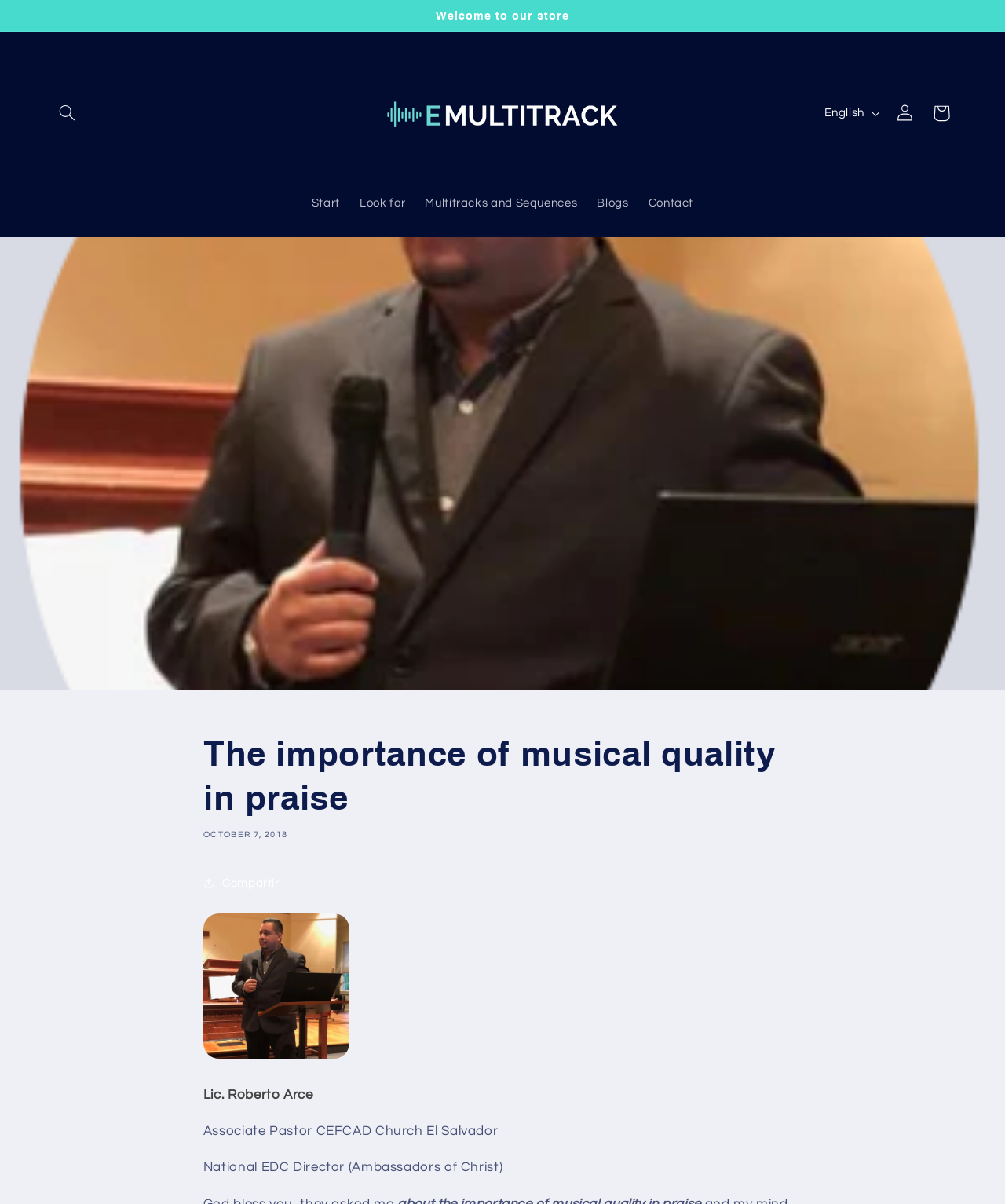Reply to the question below using a single word or brief phrase:
What is the language of the webpage?

English